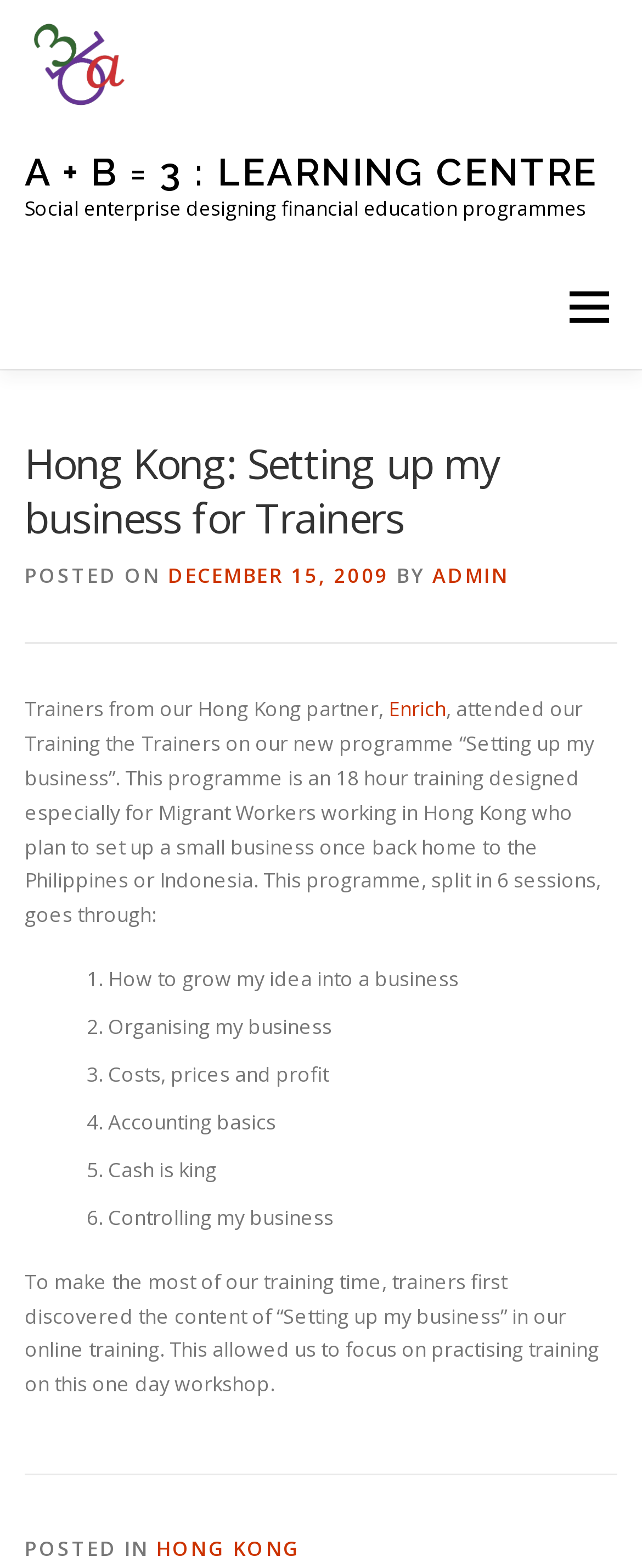What is the fifth topic covered in the training programme?
Identify the answer in the screenshot and reply with a single word or phrase.

Cash is king